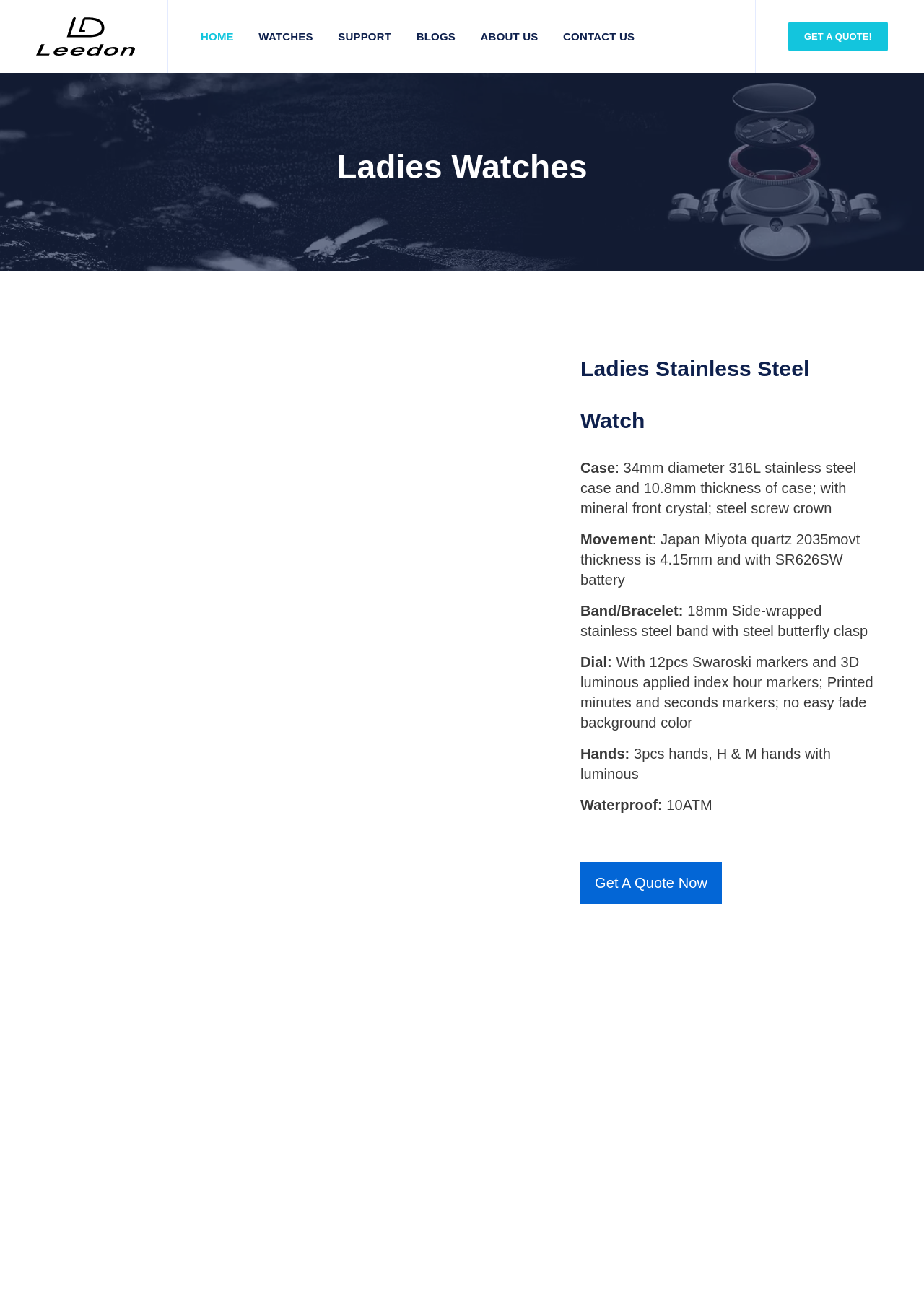Analyze the image and deliver a detailed answer to the question: What type of movement is used in the watch?

I found the answer by looking at the 'Movement' section of the webpage, which describes the movement as 'Japan Miyota quartz 2035movt thickness is 4.15mm and with SR626SW battery'.